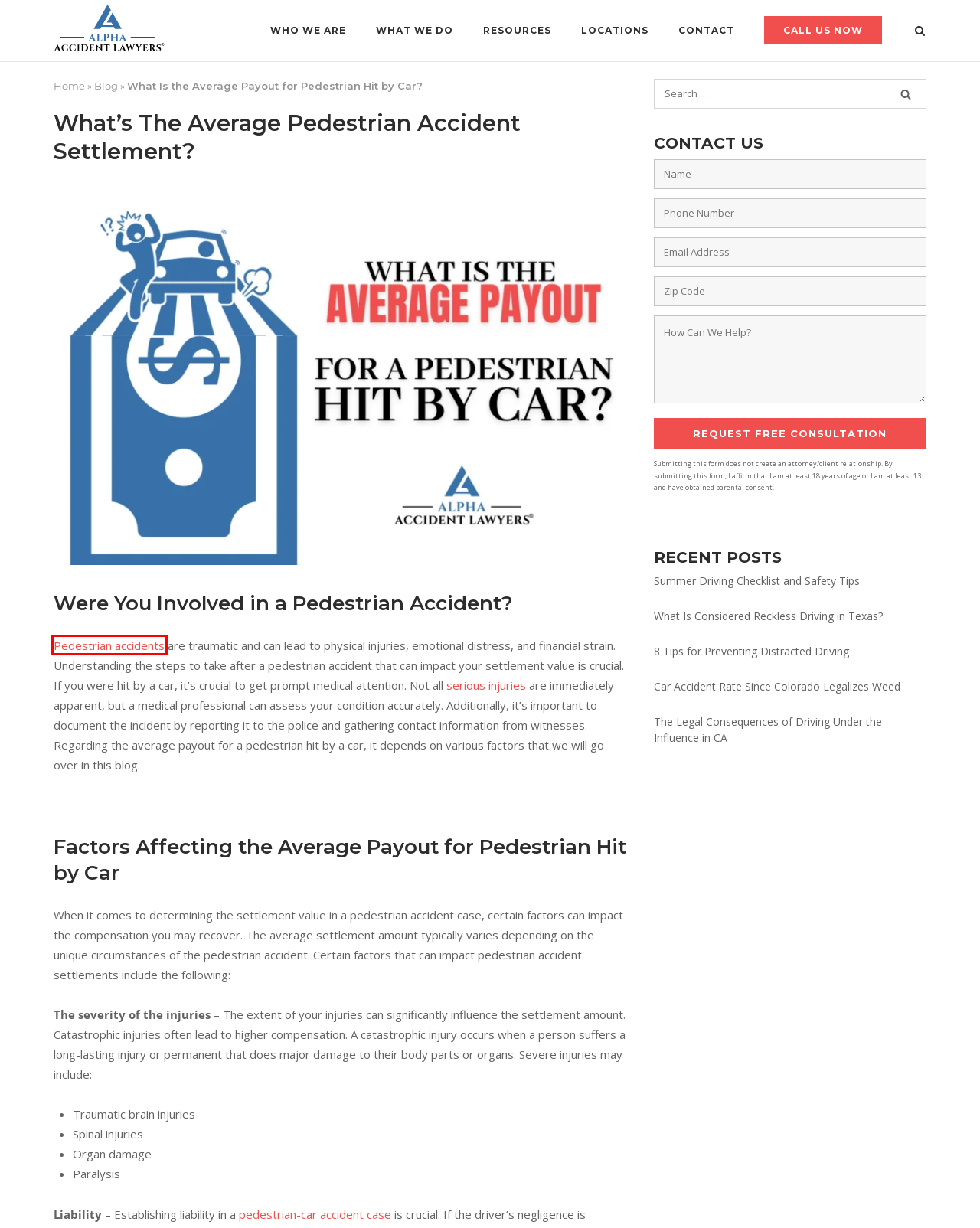You are looking at a screenshot of a webpage with a red bounding box around an element. Determine the best matching webpage description for the new webpage resulting from clicking the element in the red bounding box. Here are the descriptions:
A. Our Office Locations — Alpha Accident Lawyers
B. Car Accident Rate Since Colorado Legalizes Weed - Alpha Accident Lawyers®
C. Pedestrian Accident Lawyer | Pedestrian Accident Attorney Near You
D. Our Team - Alpha Accident Lawyers®
E. The Legal Consequences of Driving Under the Influence in CA - Alpha Accident Lawyers®
F. Contact Alpha Accident Lawyers - Alpha Accident Lawyers®
G. Injury Attorney Near You | #1 Injury Lawyers | Call For A Free Consultation
H. Alpha Accident Lawyers | Top-rated Accident Attorneys | Personal Injury Law Firm

C